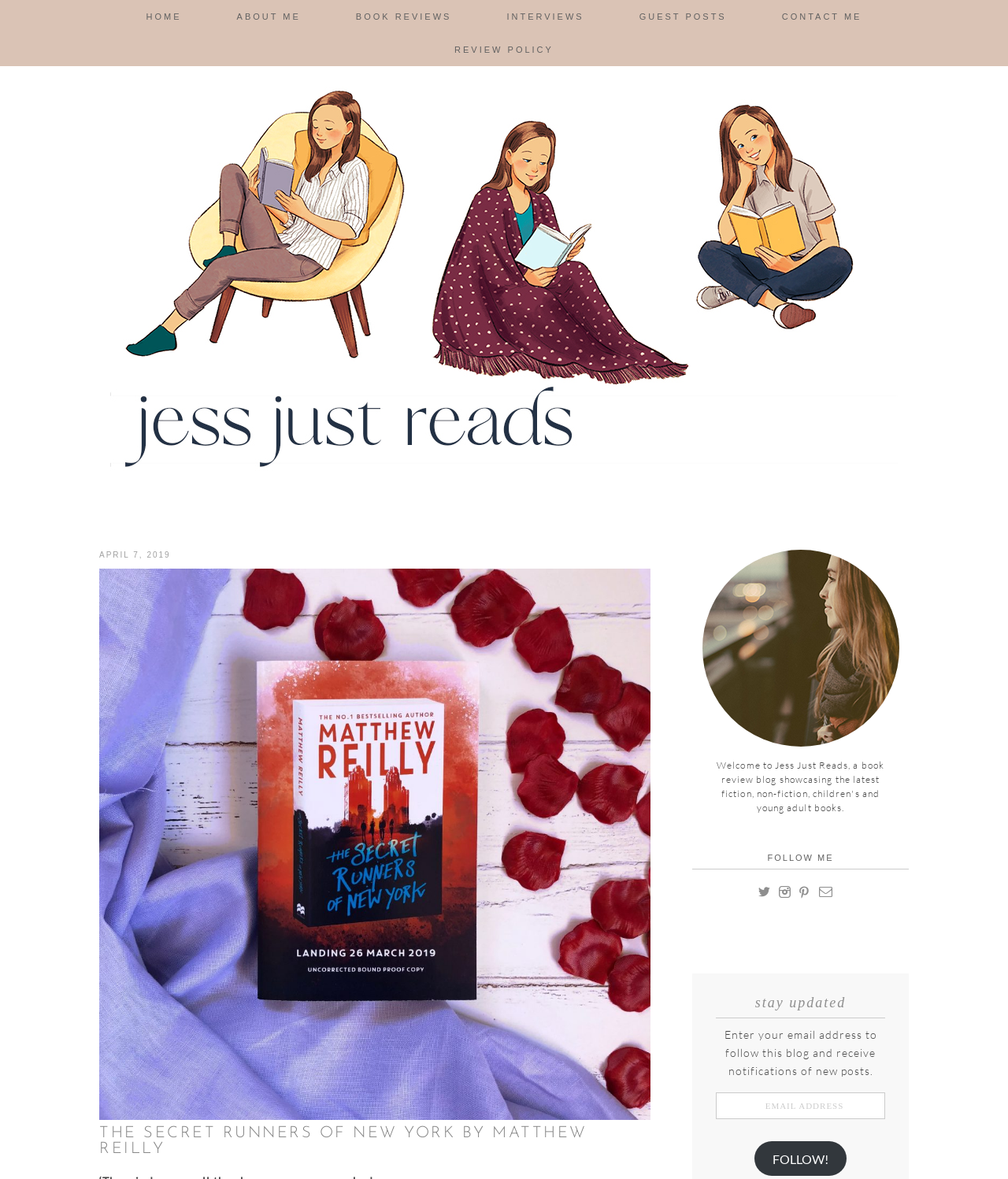Using the description: "HOME", determine the UI element's bounding box coordinates. Ensure the coordinates are in the format of four float numbers between 0 and 1, i.e., [left, top, right, bottom].

[0.118, 0.0, 0.207, 0.028]